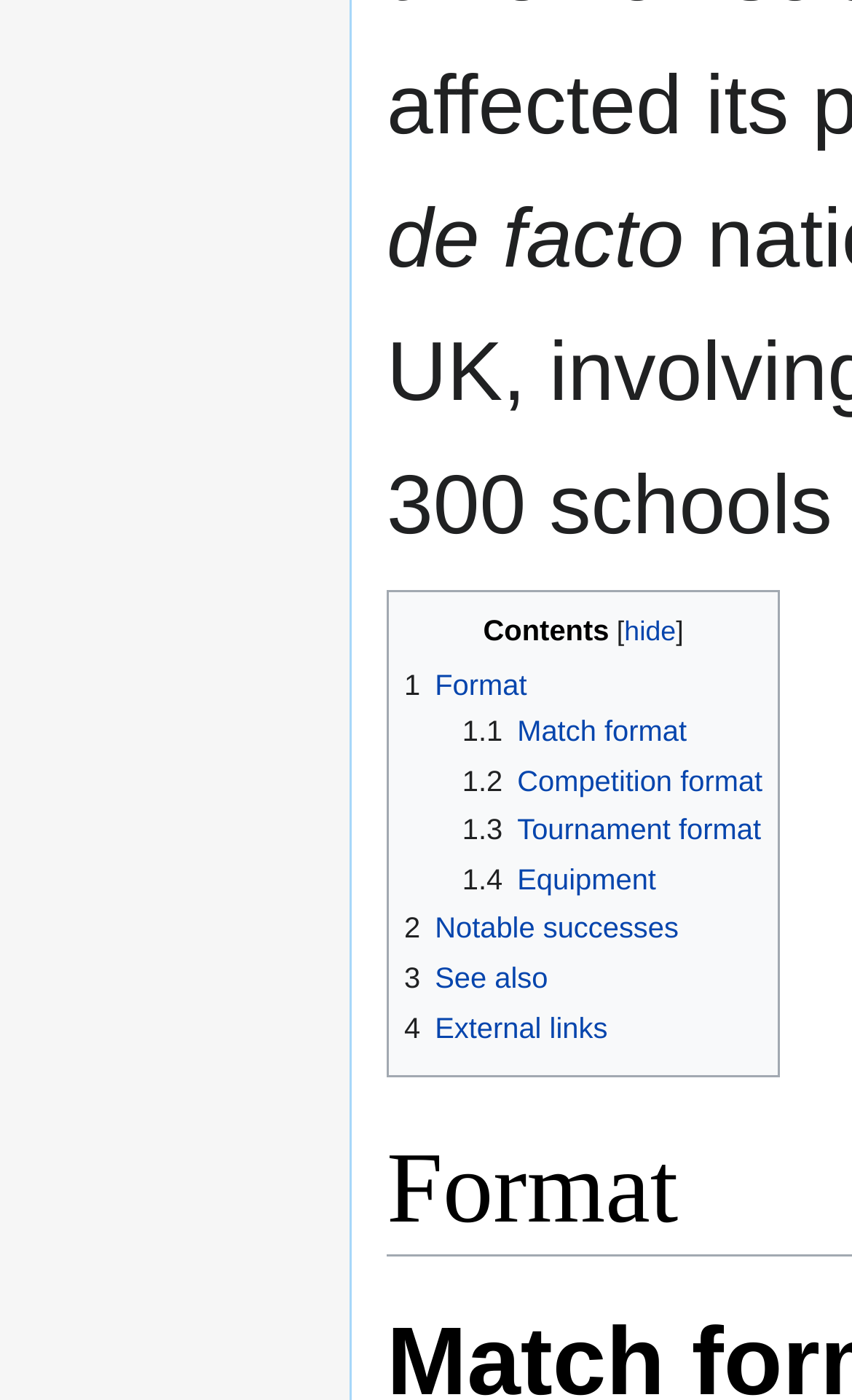What is the last link under 'Contents'?
Using the image provided, answer with just one word or phrase.

4 External links